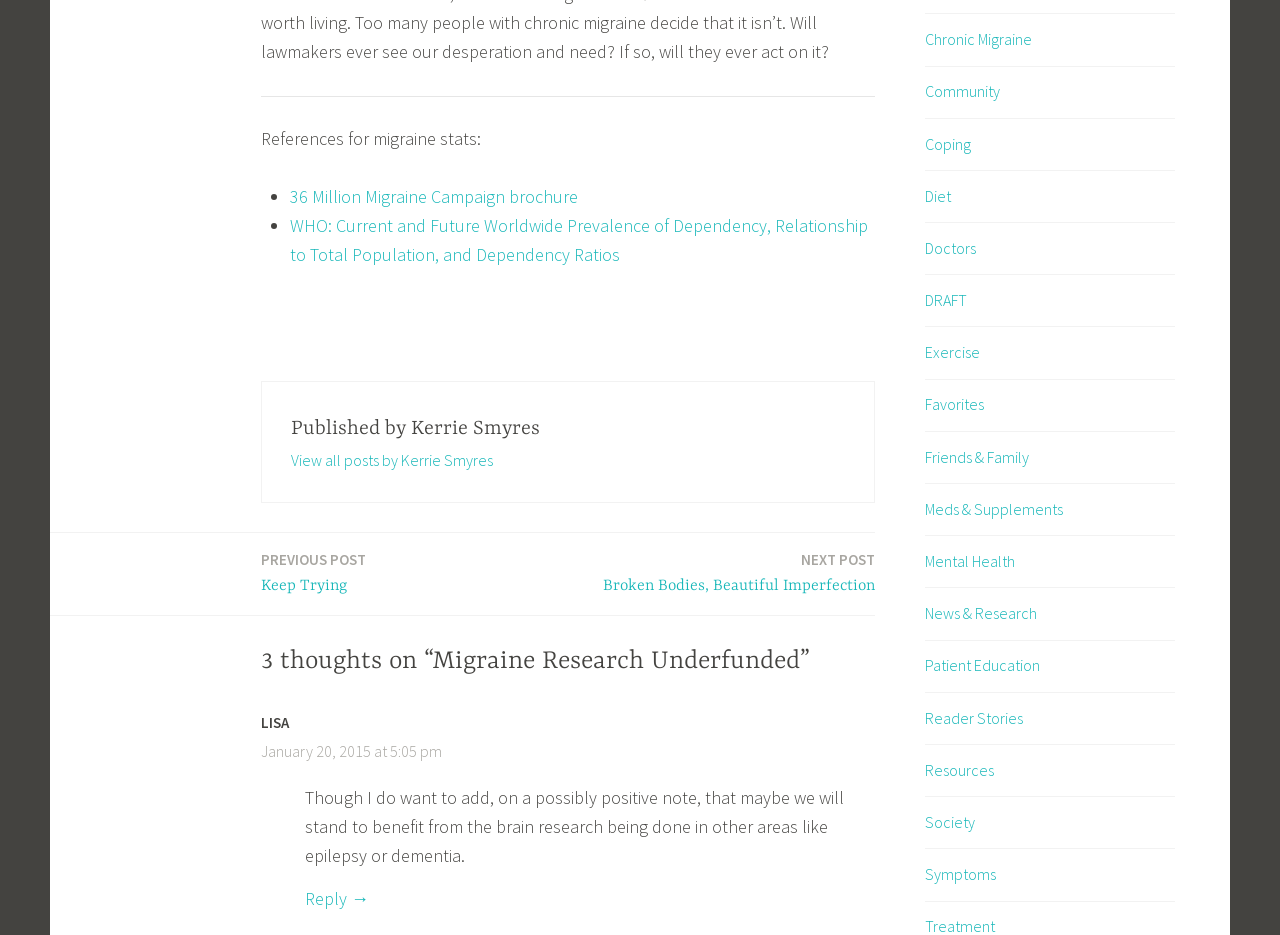Please find the bounding box coordinates of the section that needs to be clicked to achieve this instruction: "Reply to Lisa's comment".

[0.238, 0.948, 0.288, 0.973]